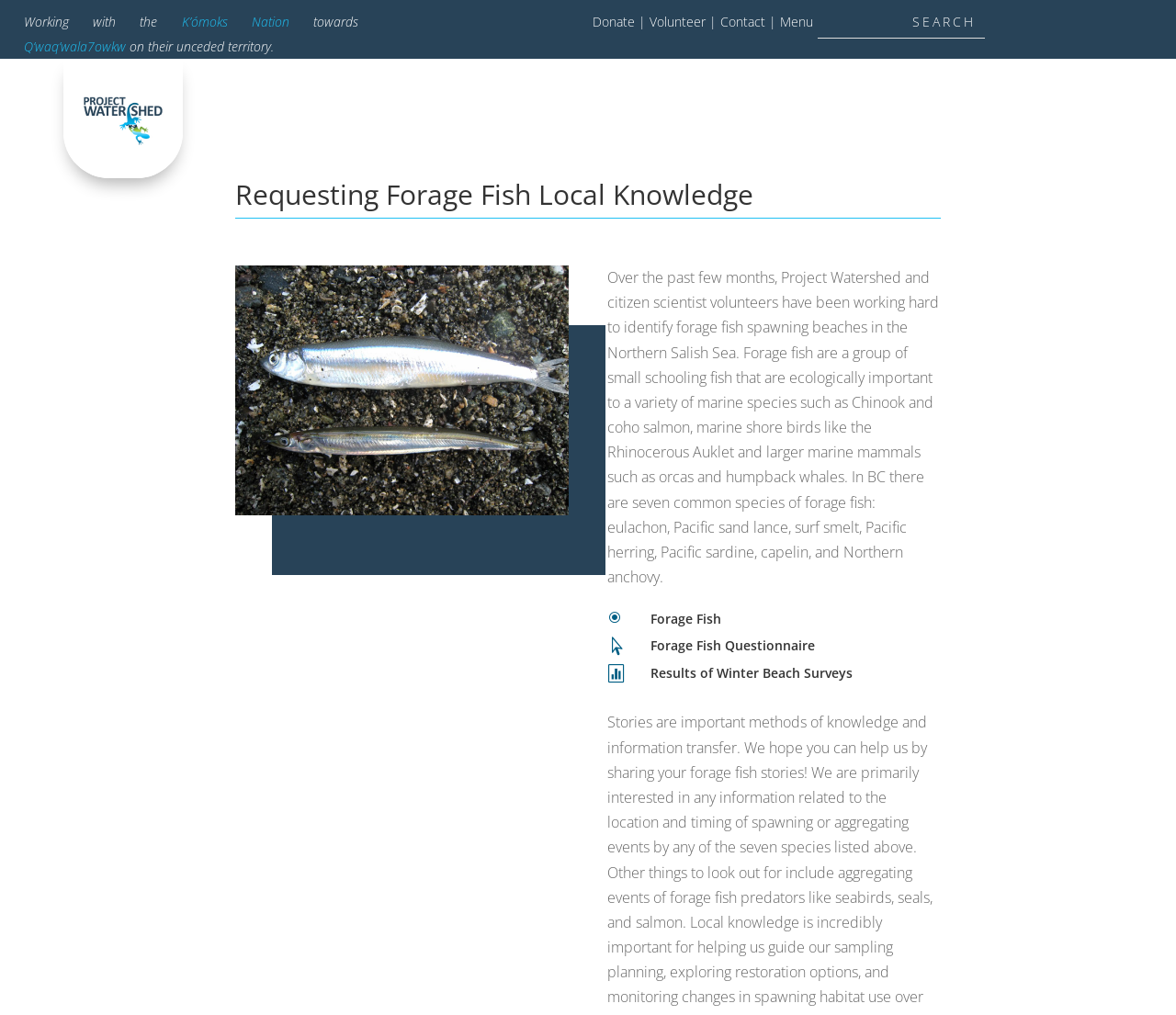Locate the primary heading on the webpage and return its text.

Requesting Forage Fish Local Knowledge